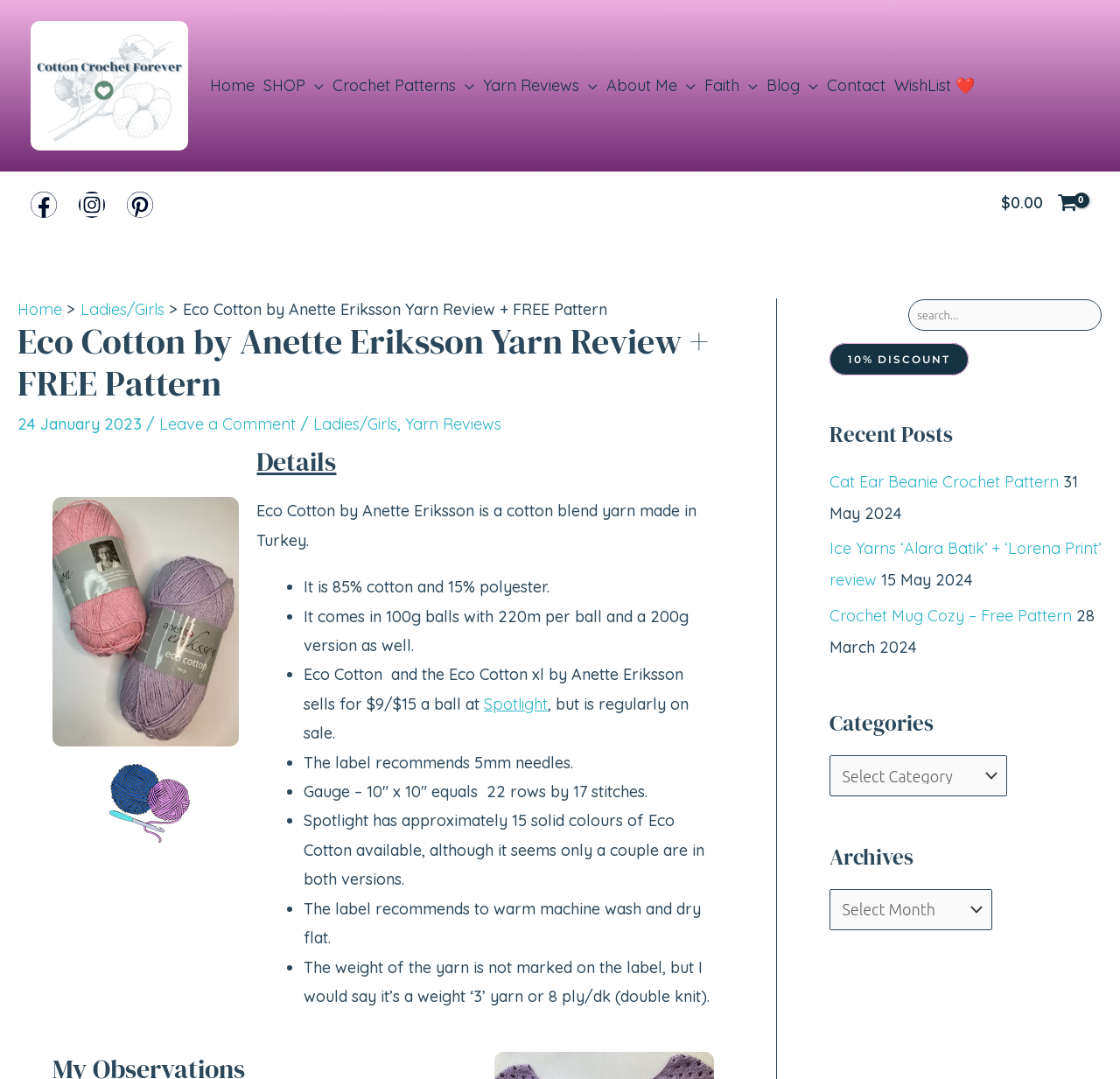What is the name of the yarn reviewed on this webpage?
Utilize the information in the image to give a detailed answer to the question.

I found the answer by looking at the heading 'Eco Cotton by Anette Eriksson Yarn Review + FREE Pattern' which is located at the top of the webpage, indicating that the webpage is reviewing a yarn product with this name.